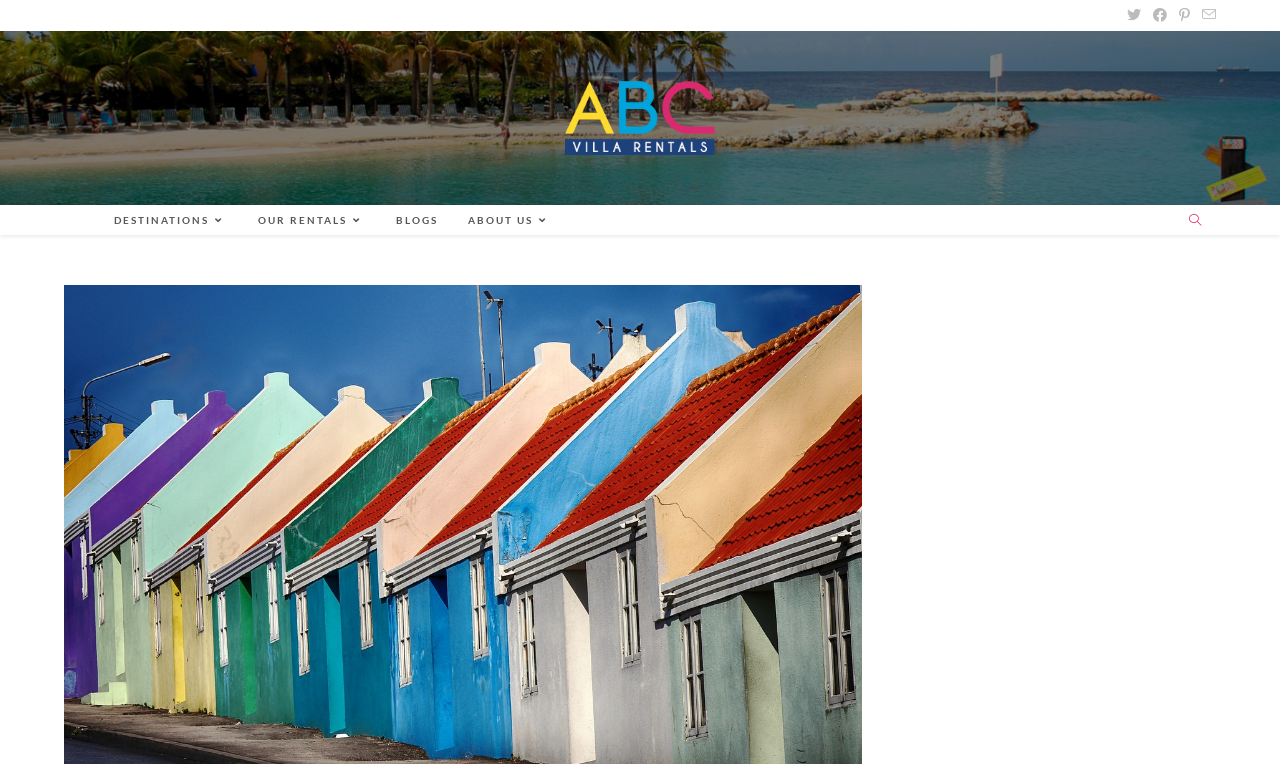Please reply to the following question with a single word or a short phrase:
How many social media links are available?

4